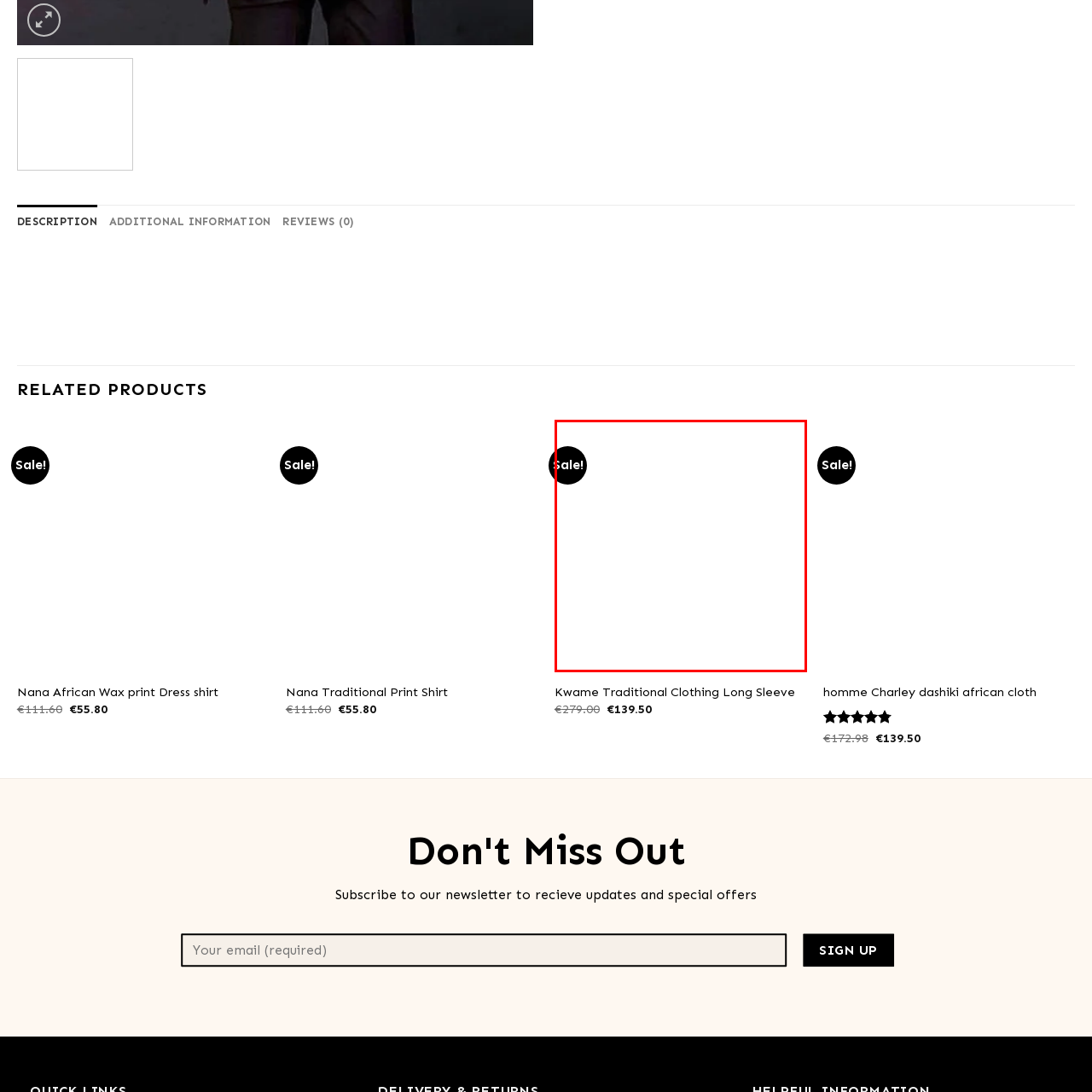Describe meticulously the scene encapsulated by the red boundary in the image.

The image prominently features a circular "Sale!" tag, indicating a special discount or promotion on a product. This eye-catching label is strategically placed to draw attention, suggesting that the item it accompanies is currently available at a reduced price. Such sale tags are commonly used in retail contexts to entice customers, enhancing their shopping experience while highlighting savings. The vibrant design of the "Sale!" text implies urgency, encouraging potential buyers to take advantage of the deal before it ends. This visual element is essential for conveying excitement and encouraging purchases.